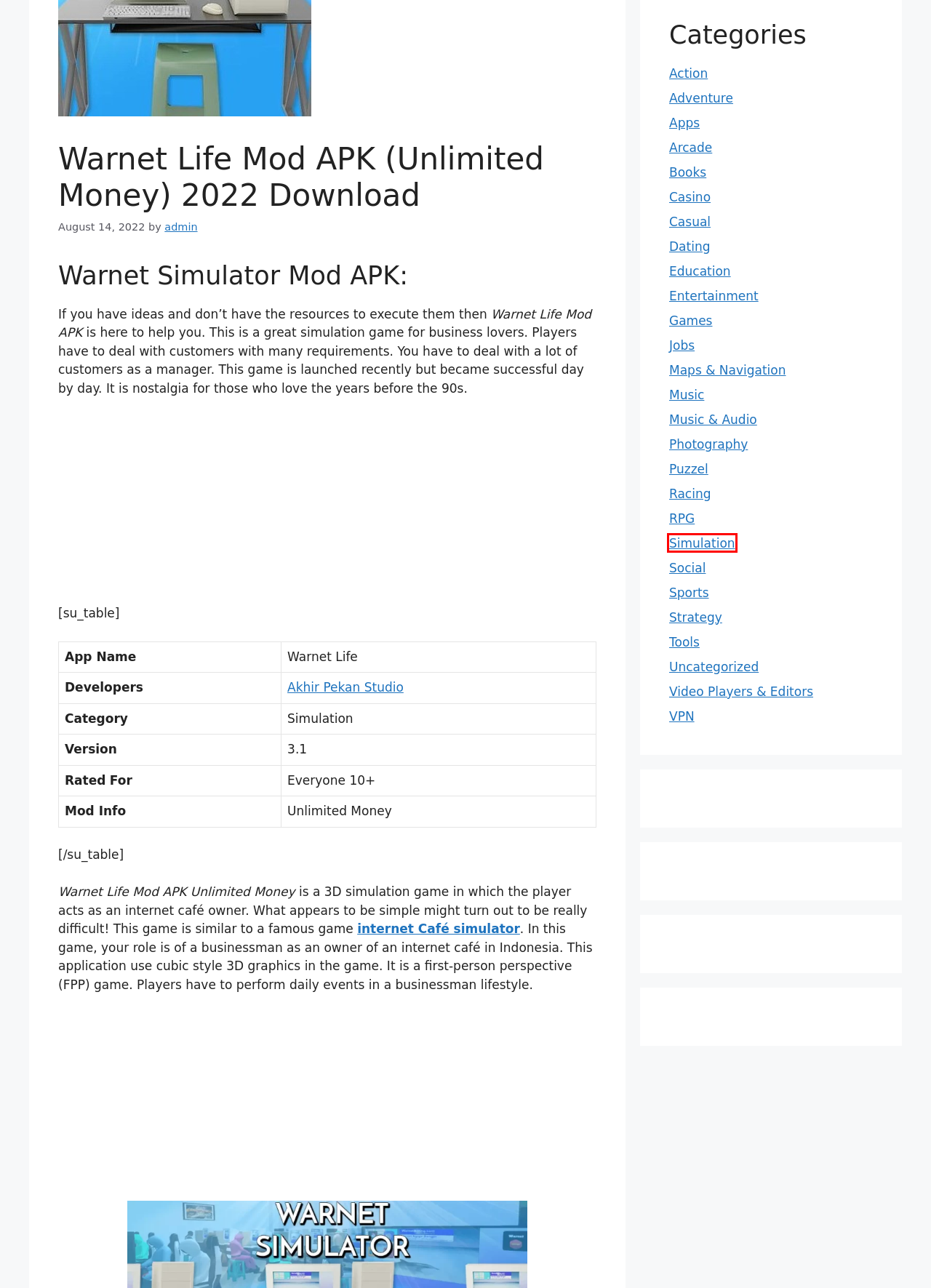You are provided with a screenshot of a webpage where a red rectangle bounding box surrounds an element. Choose the description that best matches the new webpage after clicking the element in the red bounding box. Here are the choices:
A. Music
B. Casual
C. Something went wrong
D. Tools
E. Jobs
F. Maps & Navigation
G. Simulation
H. RPG

G